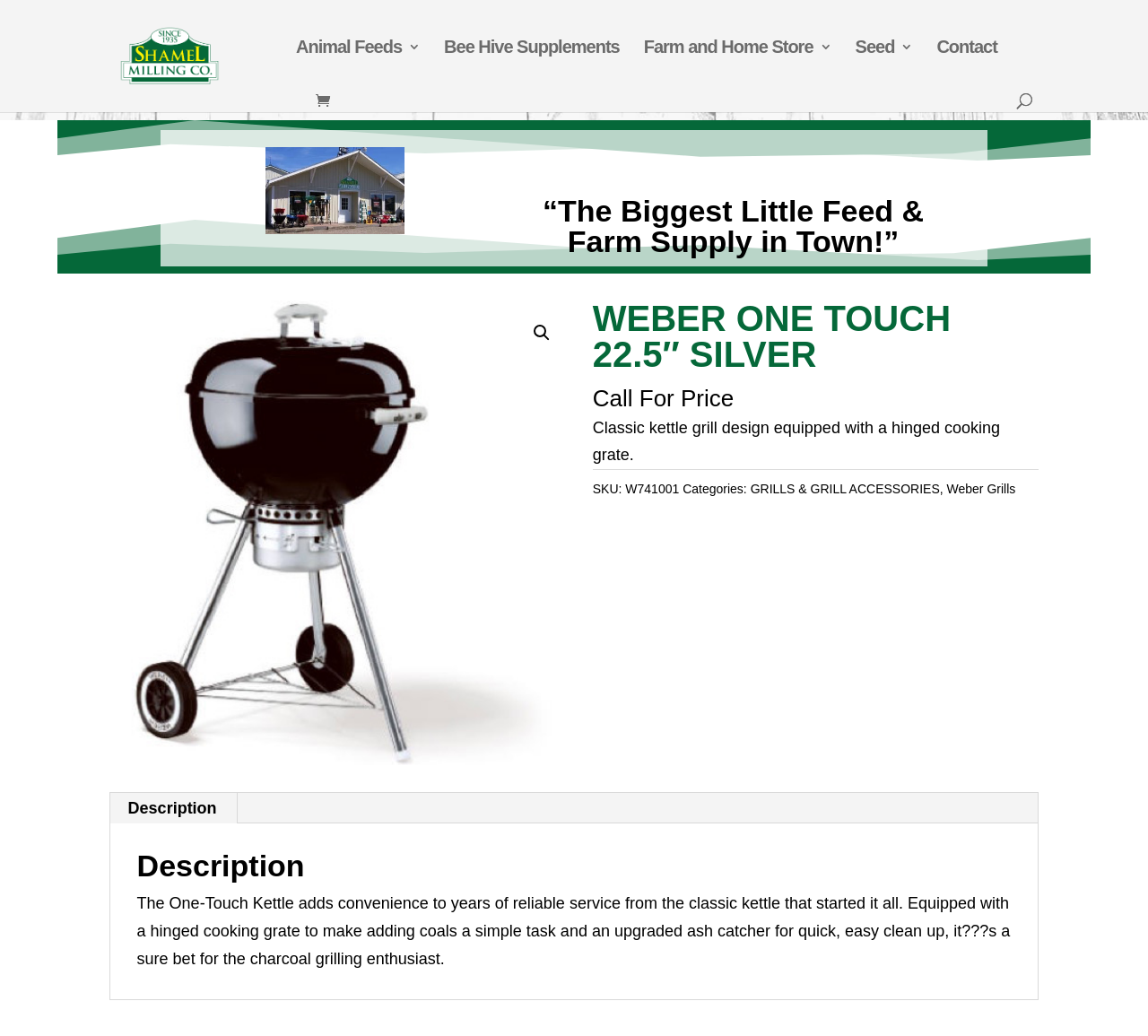Please give a short response to the question using one word or a phrase:
What is the tab next to 'Description'?

None